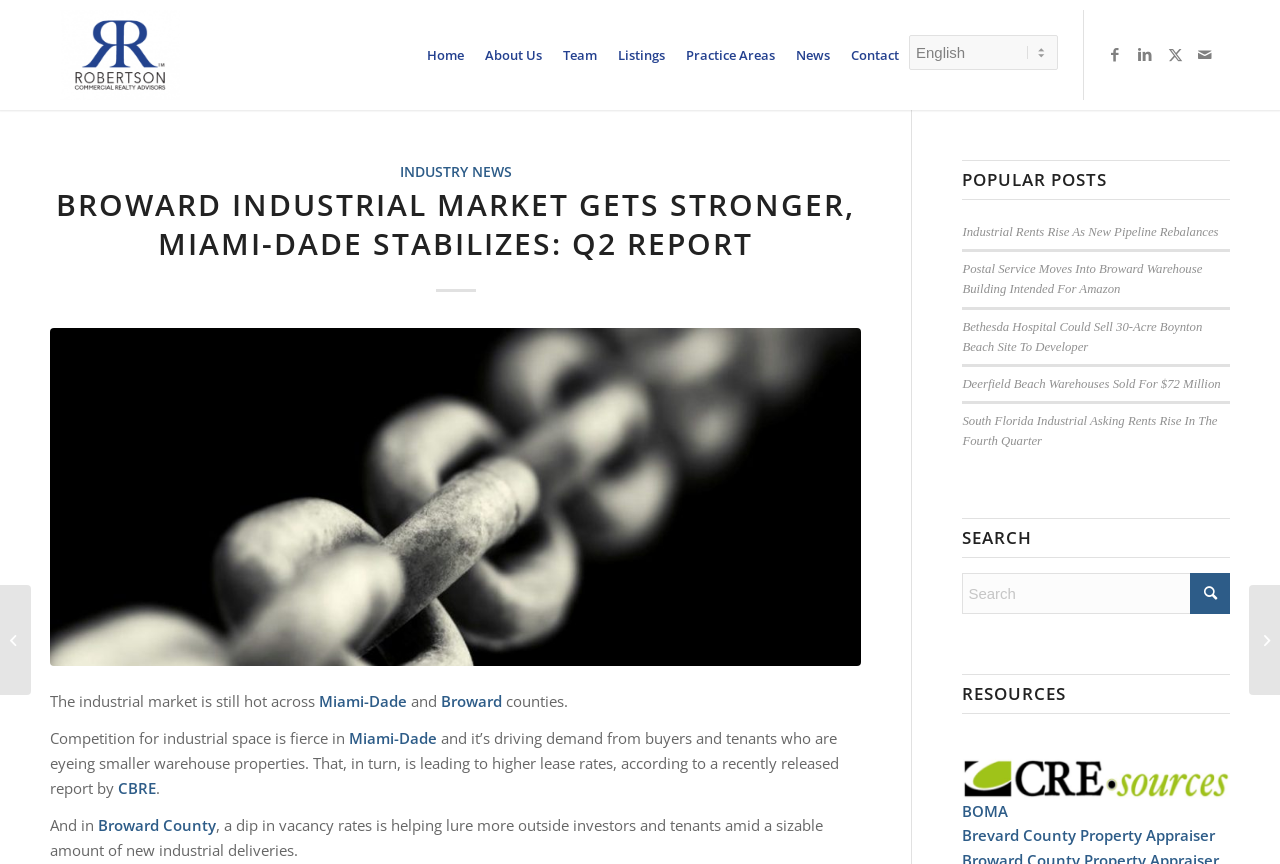Locate the bounding box coordinates of the clickable region to complete the following instruction: "Visit Facebook."

[0.859, 0.045, 0.883, 0.08]